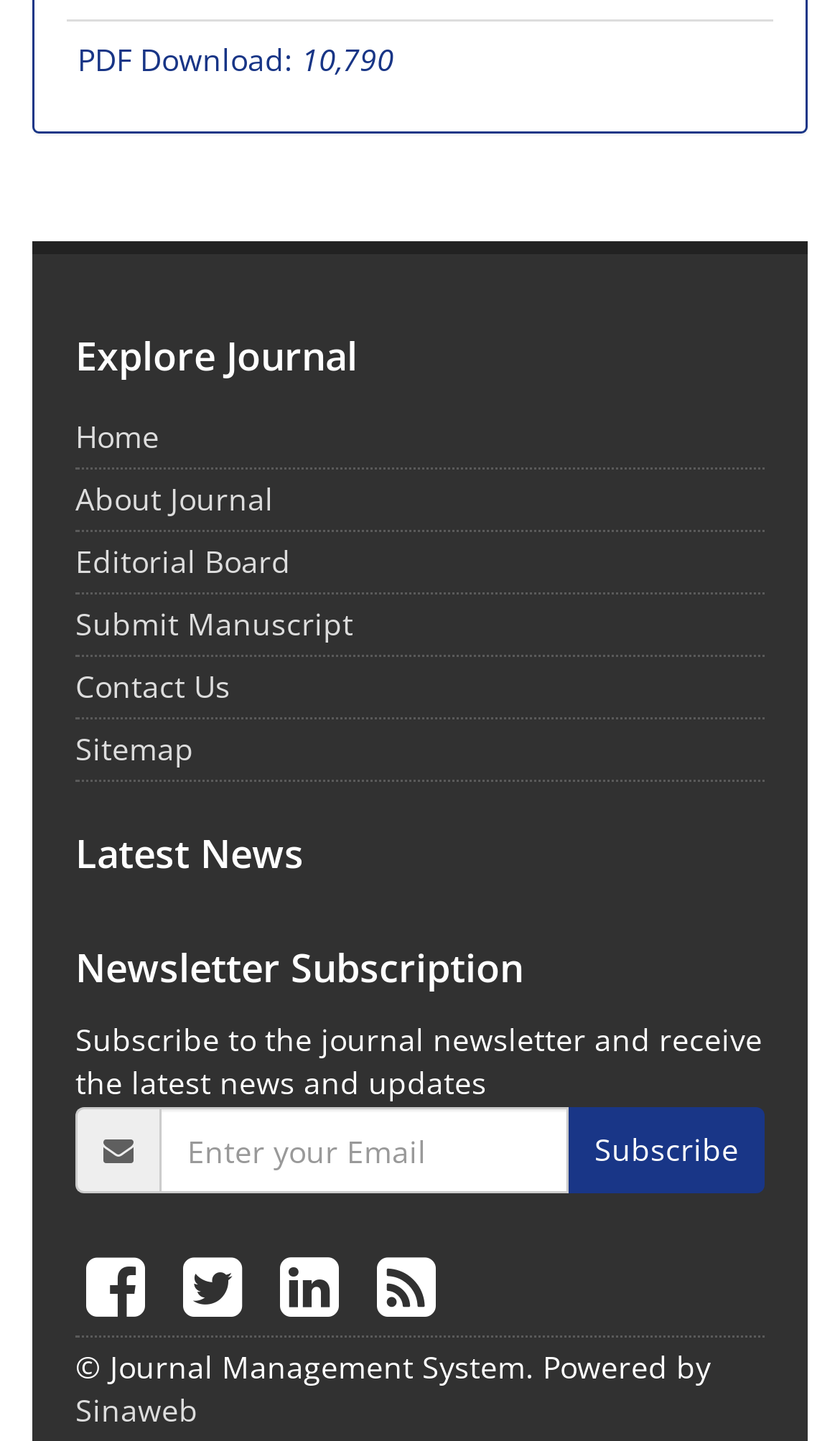Please locate the bounding box coordinates of the element that should be clicked to complete the given instruction: "Subscribe to the journal newsletter".

[0.19, 0.769, 0.677, 0.829]